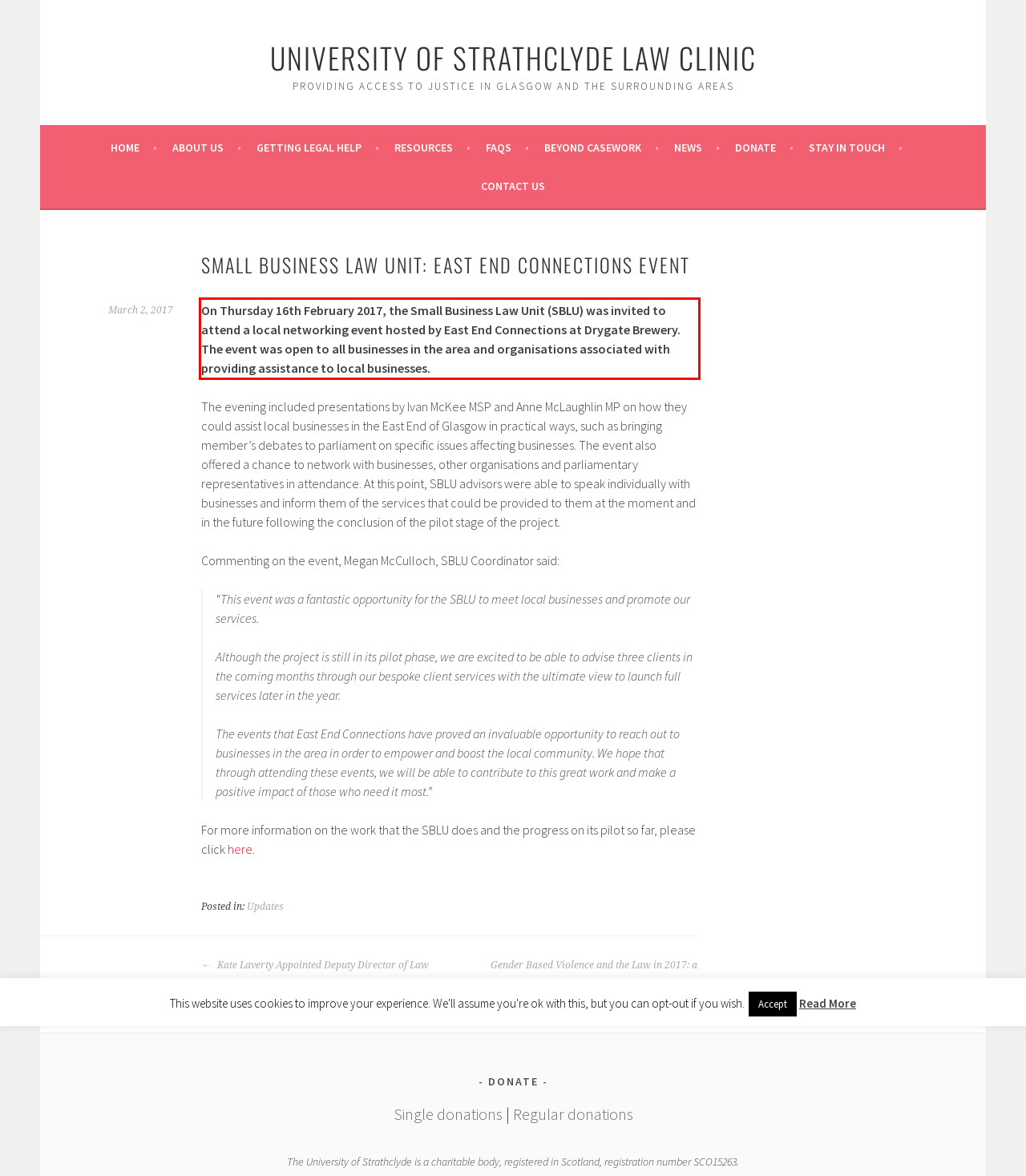With the given screenshot of a webpage, locate the red rectangle bounding box and extract the text content using OCR.

On Thursday 16th February 2017, the Small Business Law Unit (SBLU) was invited to attend a local networking event hosted by East End Connections at Drygate Brewery. The event was open to all businesses in the area and organisations associated with providing assistance to local businesses.